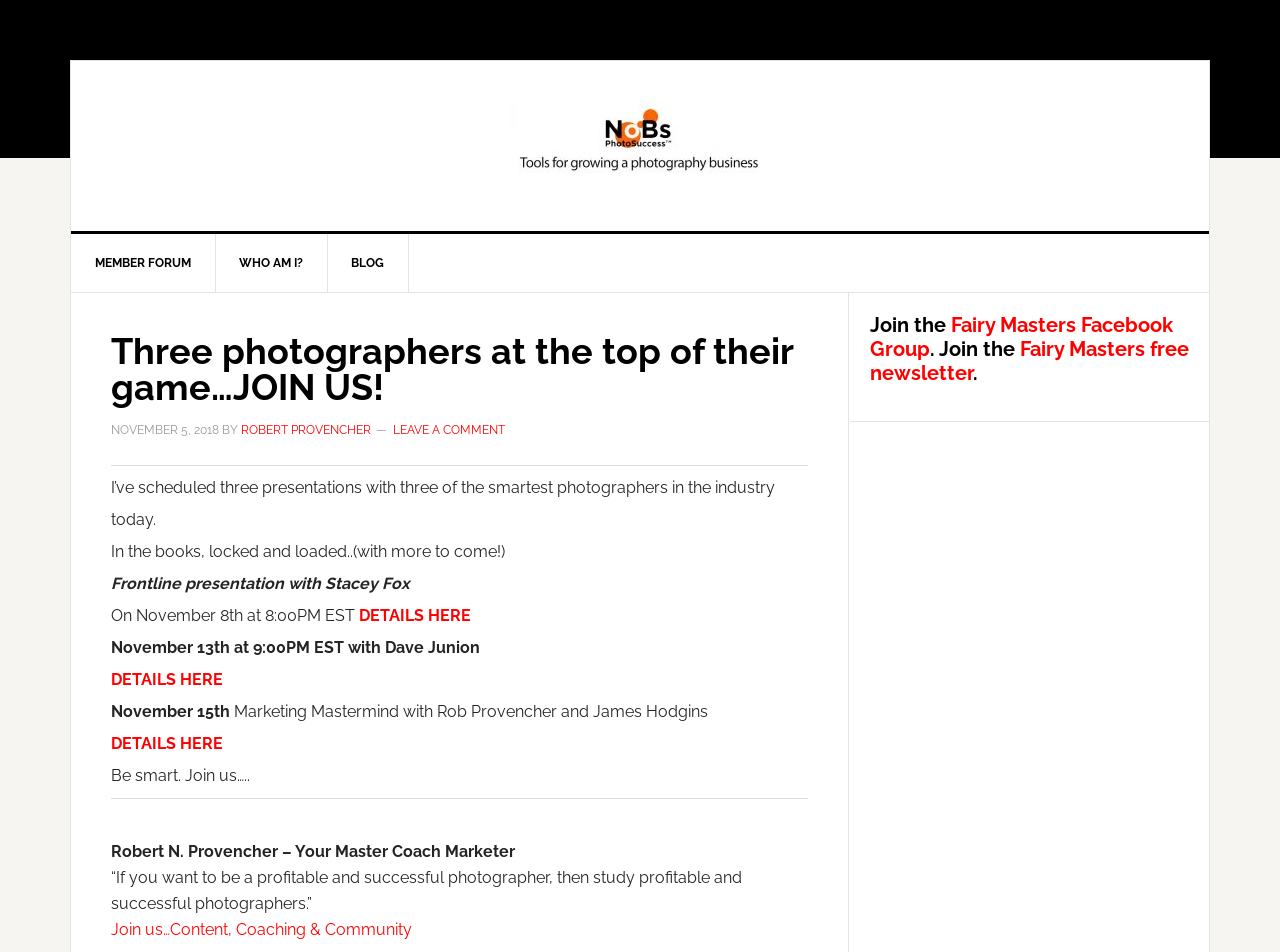Determine the bounding box coordinates of the section I need to click to execute the following instruction: "Learn more about Robert Provencher". Provide the coordinates as four float numbers between 0 and 1, i.e., [left, top, right, bottom].

[0.188, 0.444, 0.29, 0.459]